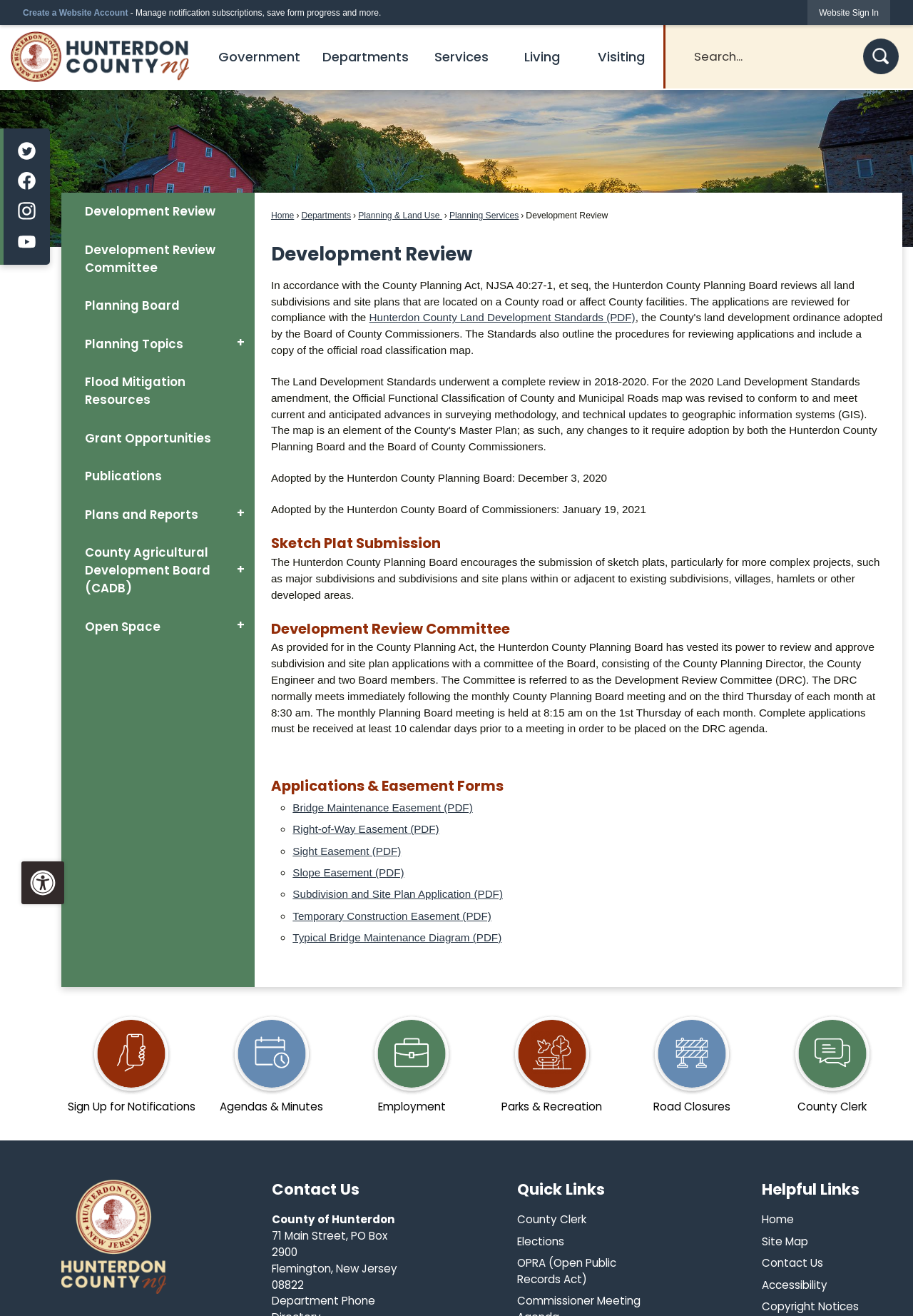Based on what you see in the screenshot, provide a thorough answer to this question: What is the frequency of the Development Review Committee meetings?

According to the webpage, the Development Review Committee normally meets immediately following the monthly County Planning Board meeting and on the third Thursday of each month at 8:30 am.